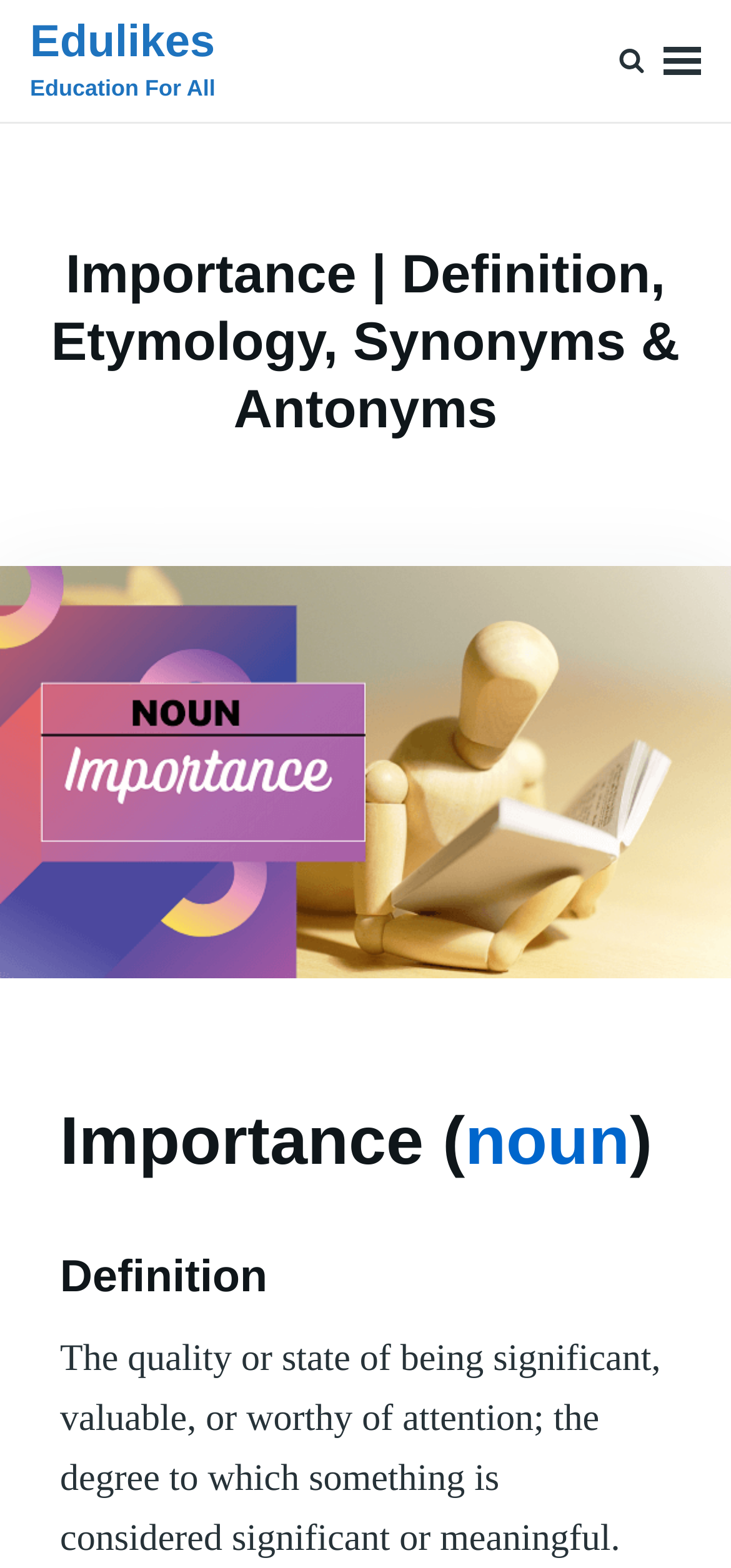What type of content is this webpage about?
Provide an in-depth and detailed explanation in response to the question.

I inferred that this webpage is about education because of the link 'Edulikes' and the text 'Education For All' which suggests that the webpage is related to education. Additionally, the content of the webpage is about the definition and explanation of a term, which is a common format for educational resources.